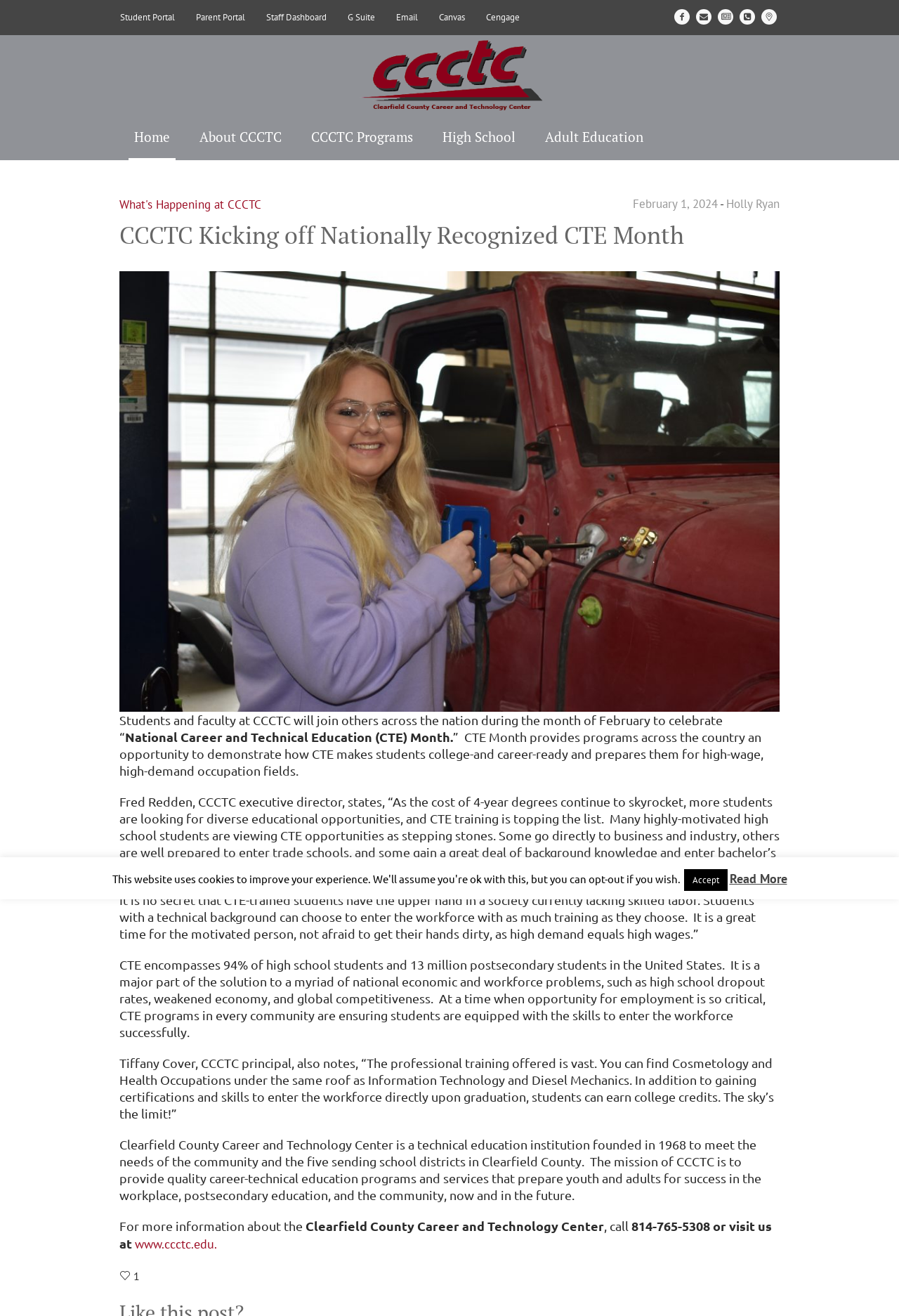Analyze the image and answer the question with as much detail as possible: 
What percentage of high school students are involved in CTE?

The article states that CTE encompasses 94% of high school students and 13 million postsecondary students in the United States, highlighting the significance of career and technical education.